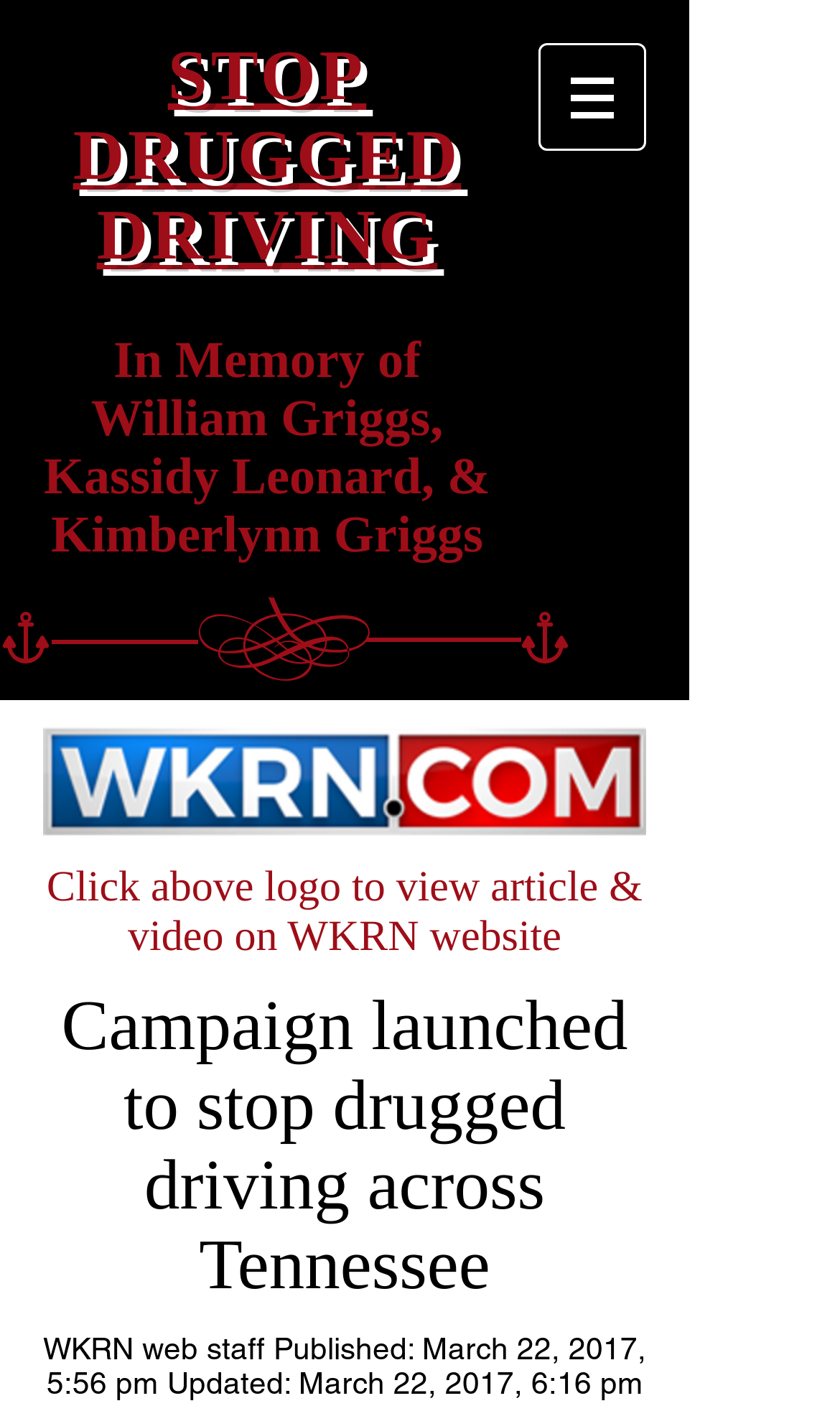Provide a brief response using a word or short phrase to this question:
What is the name of the website?

WKRN